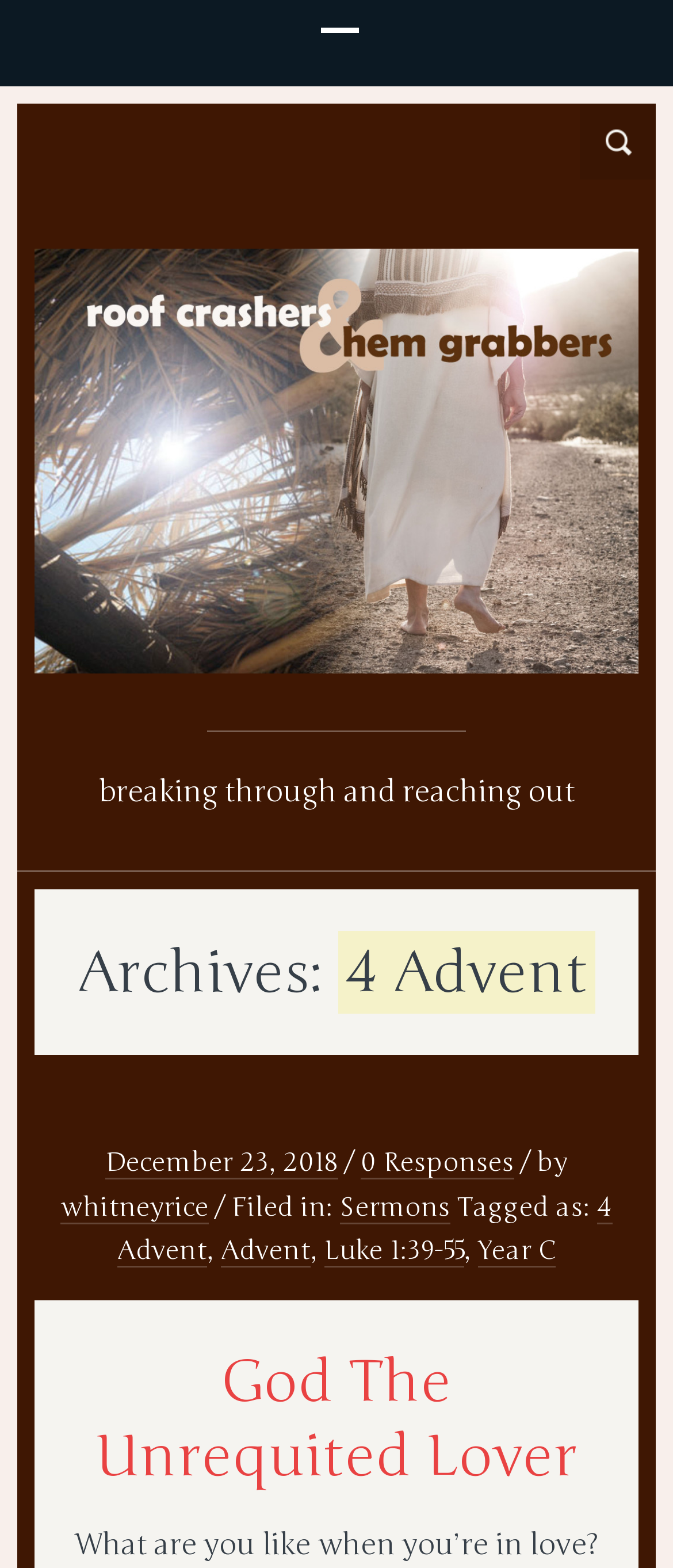Kindly provide the bounding box coordinates of the section you need to click on to fulfill the given instruction: "Read archives from December 23, 2018".

[0.156, 0.731, 0.503, 0.752]